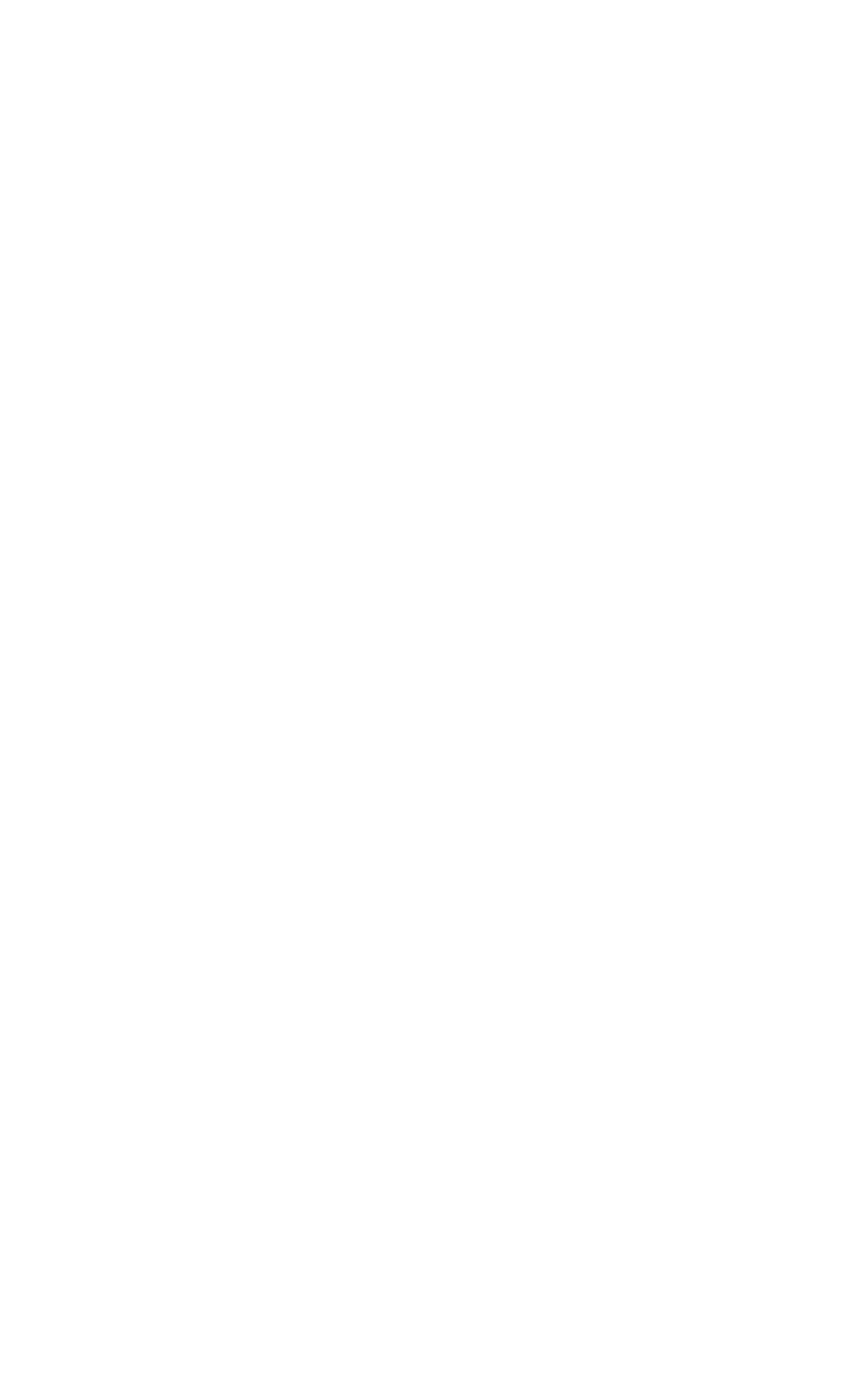How many types of content are listed under Features?
Analyze the image and deliver a detailed answer to the question.

By examining the links under the Features category, I can count the number of types of content listed, which are News, Reviews, Articles and Opinions, Interviews, Exclusives, and FMTV, totaling 6 types of content.